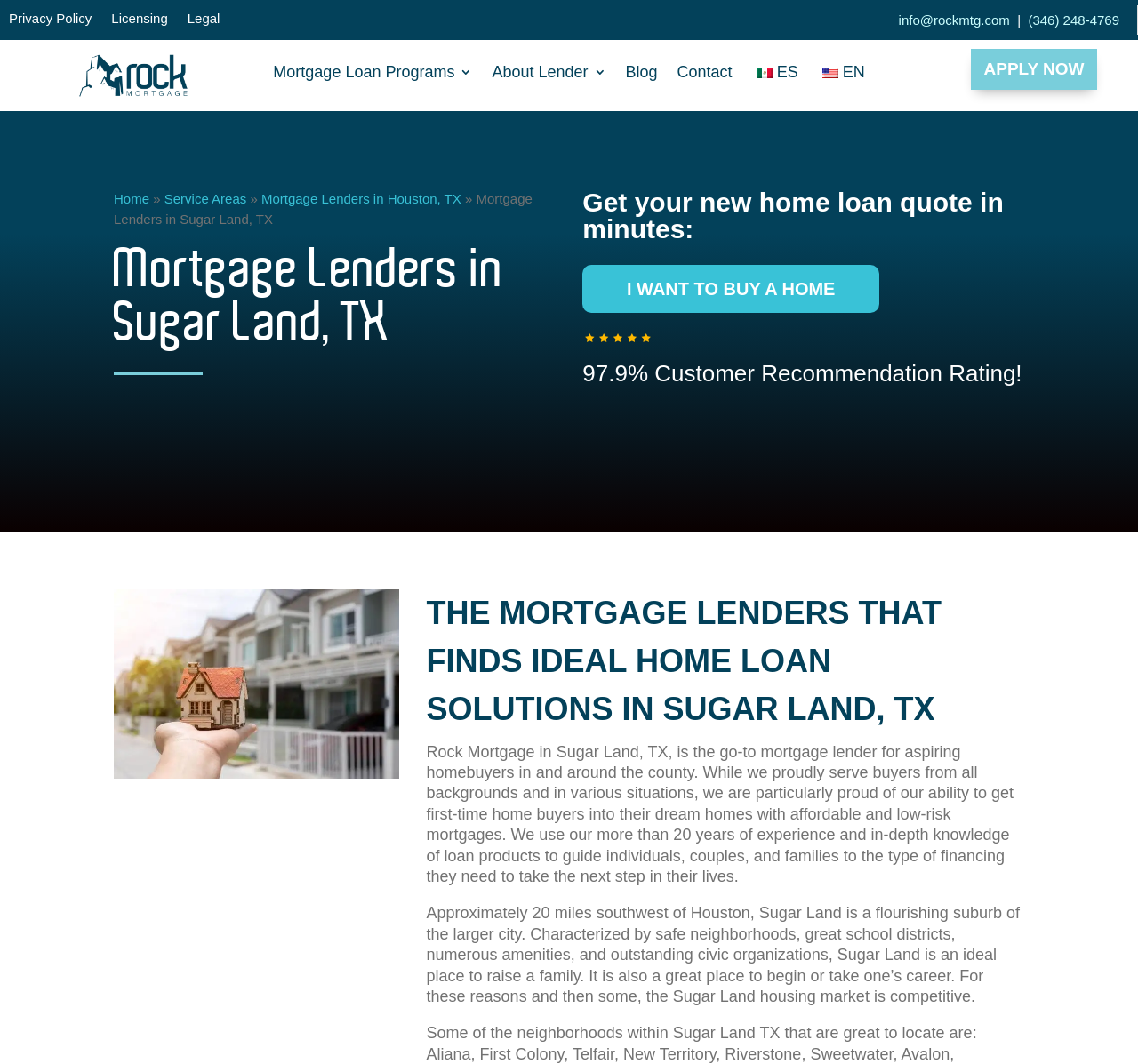Using the format (top-left x, top-left y, bottom-right x, bottom-right y), and given the element description, identify the bounding box coordinates within the screenshot: About Lender

[0.432, 0.062, 0.532, 0.08]